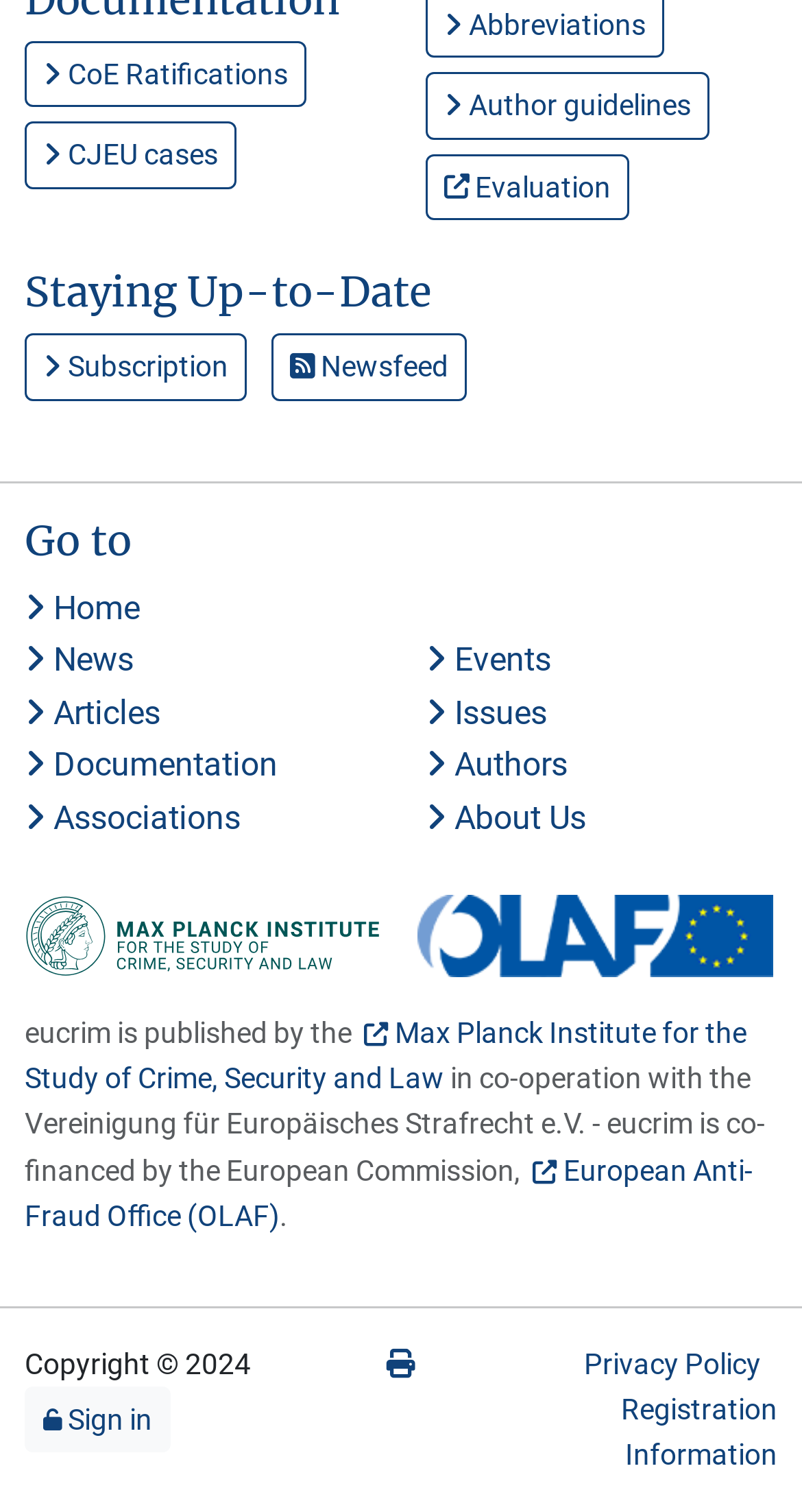What is the orientation of the separator at the bottom of the page?
Using the image, respond with a single word or phrase.

horizontal